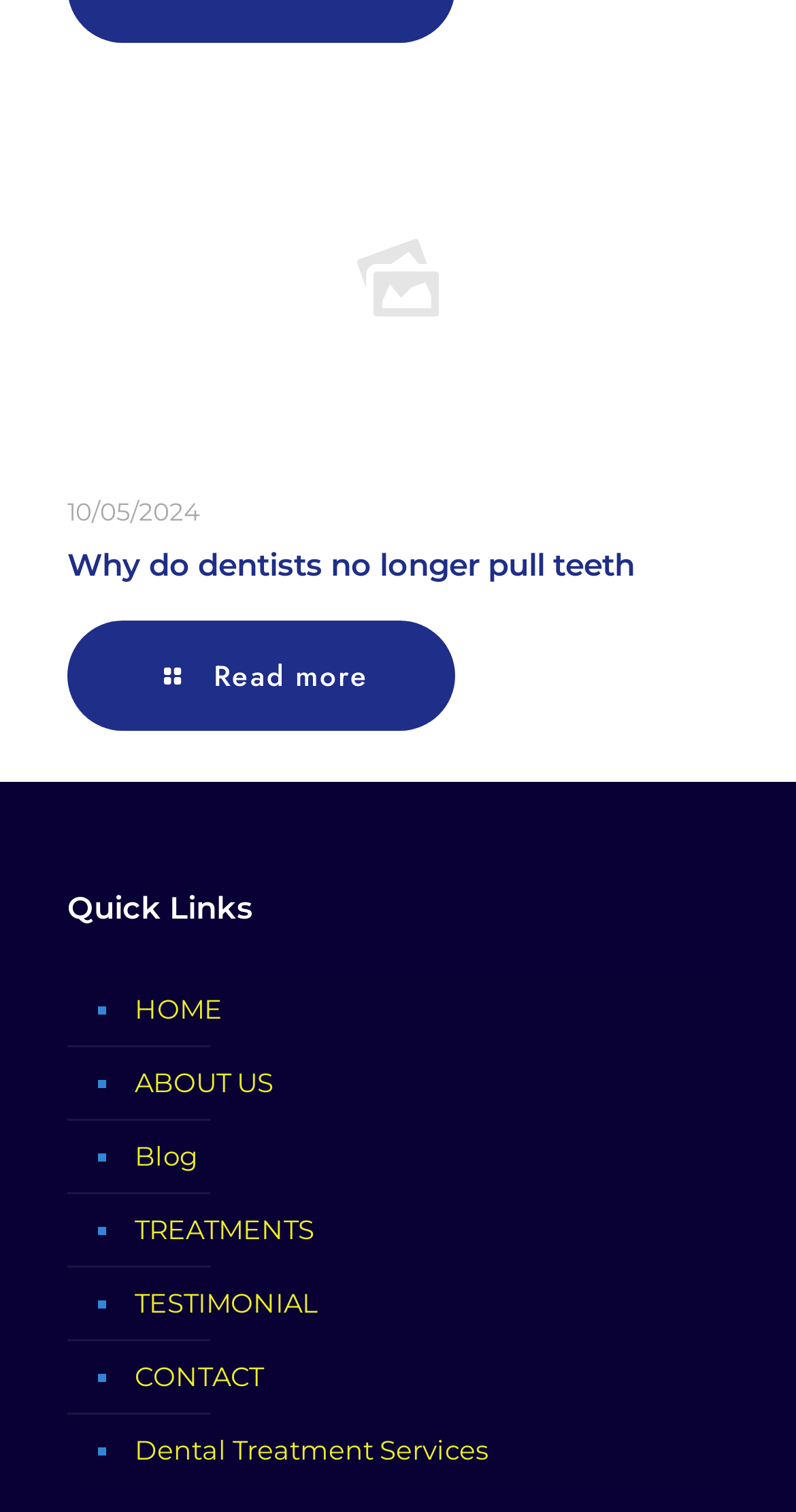Provide your answer to the question using just one word or phrase: What is the text of the heading element?

Why do dentists no longer pull teeth